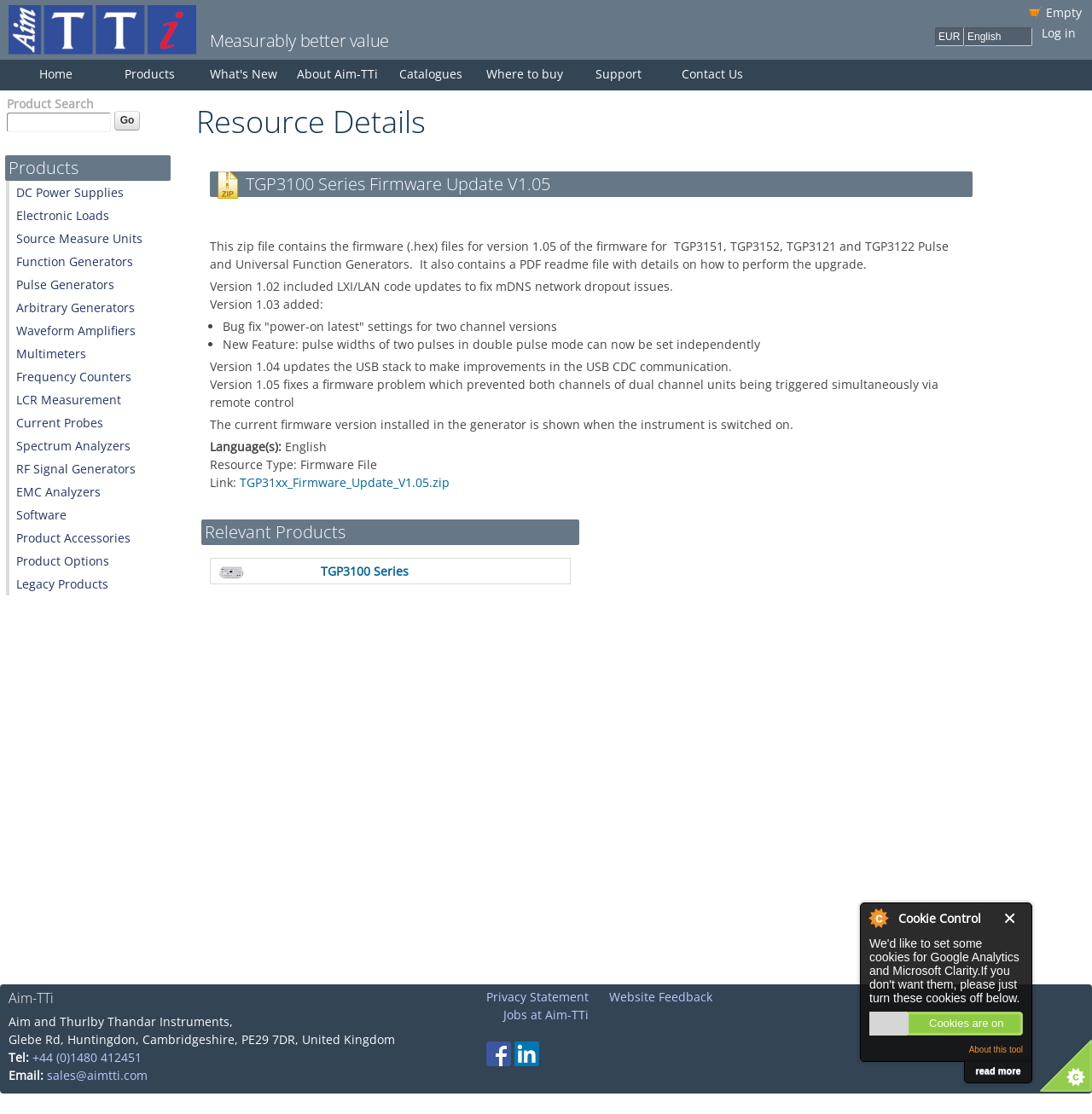Locate the bounding box coordinates of the element that should be clicked to fulfill the instruction: "Search for a product".

[0.006, 0.101, 0.102, 0.119]